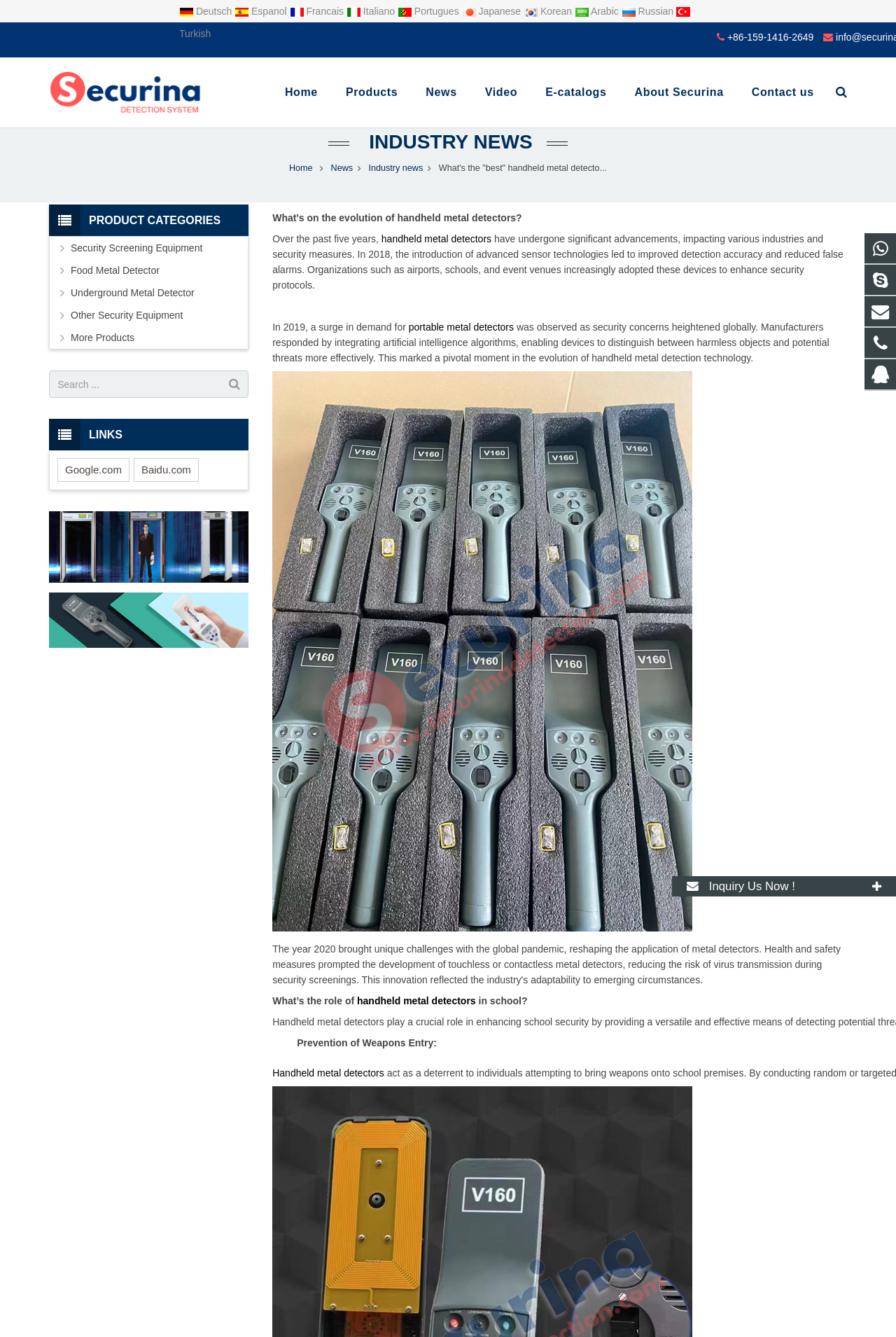Produce an extensive caption that describes everything on the webpage.

This webpage appears to be an article discussing the evolution of handheld metal detectors, specifically their role in schools. At the top of the page, there are several language options, including Deutsch, Espanol, Francais, Italiano, Portugues, Japanese, Korean, Arabic, Russian, and Turkish, each accompanied by a small flag icon.

Below the language options, there are several links to social media platforms, including WhatsApp, Skype, Email, Call us, and QQ, located at the top right corner of the page.

The main content of the page is divided into sections. The first section has a heading "INDUSTRY NEWS" and contains a link to "INDUSTRY NEWS". Below this, there is a paragraph discussing the advancements in handheld metal detectors over the past five years, including improved detection accuracy and reduced false alarms.

The next section discusses the surge in demand for portable metal detectors in 2019 and how manufacturers responded by integrating artificial intelligence algorithms to distinguish between harmless objects and potential threats.

Further down the page, there is a section with a heading "PRODUCT CATEGORIES" that lists several product categories, including Security Screening Equipment, Food Metal Detector, Underground Metal Detector, Other Security Equipment, and More Products.

To the right of the product categories, there is a complementary section with a heading "LINKS" that lists several links, including Google.com and Baidu.com.

At the bottom of the page, there is a section with a heading "Inquiry Us Now!" and a call-to-action button. There is also a contact information section with a phone number and an email address.

Throughout the page, there are several images and icons, but no prominent images that dominate the page. The overall layout is organized and easy to navigate.